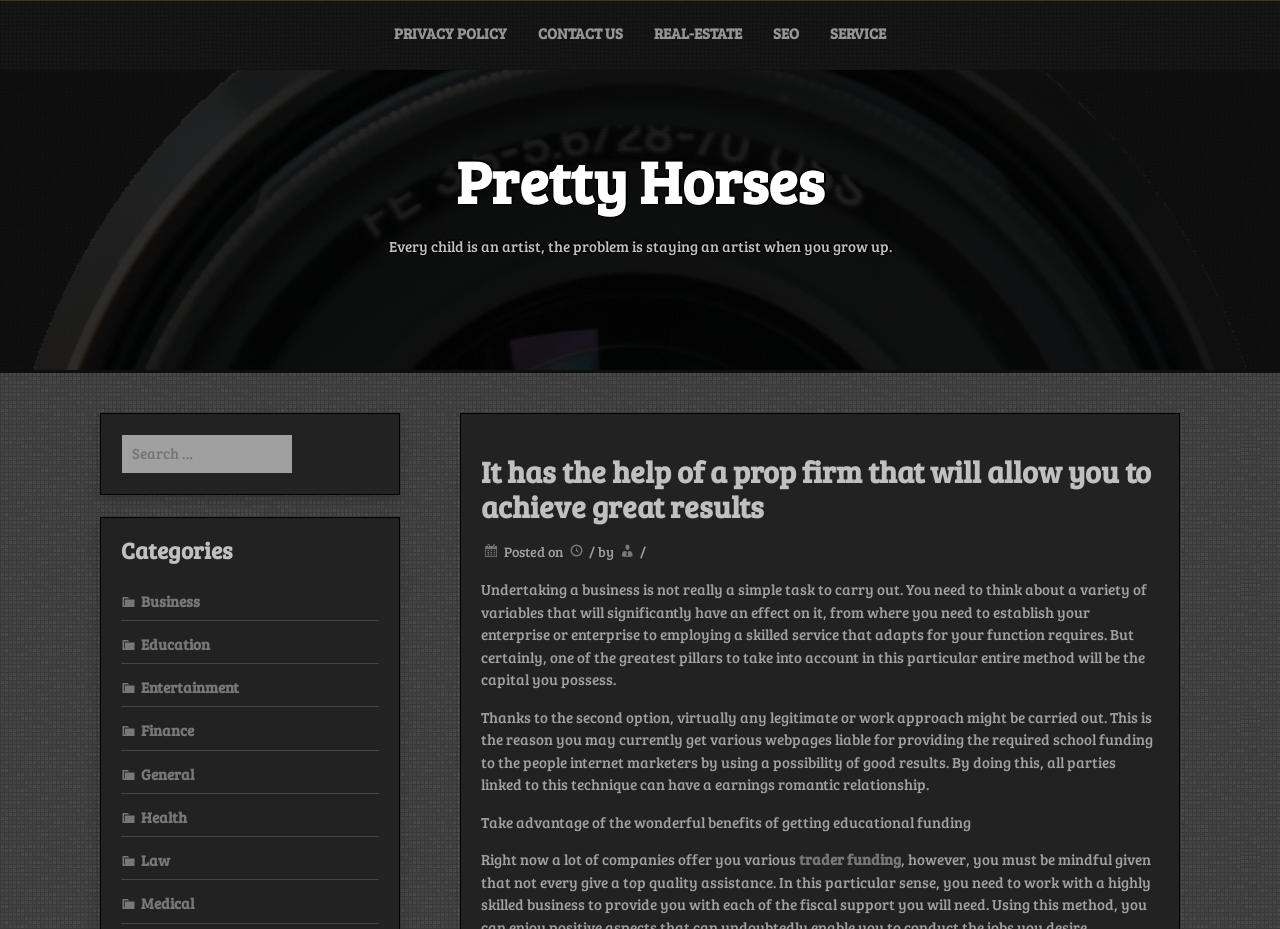Determine the bounding box coordinates of the target area to click to execute the following instruction: "View REAL-ESTATE page."

[0.499, 0.001, 0.592, 0.072]